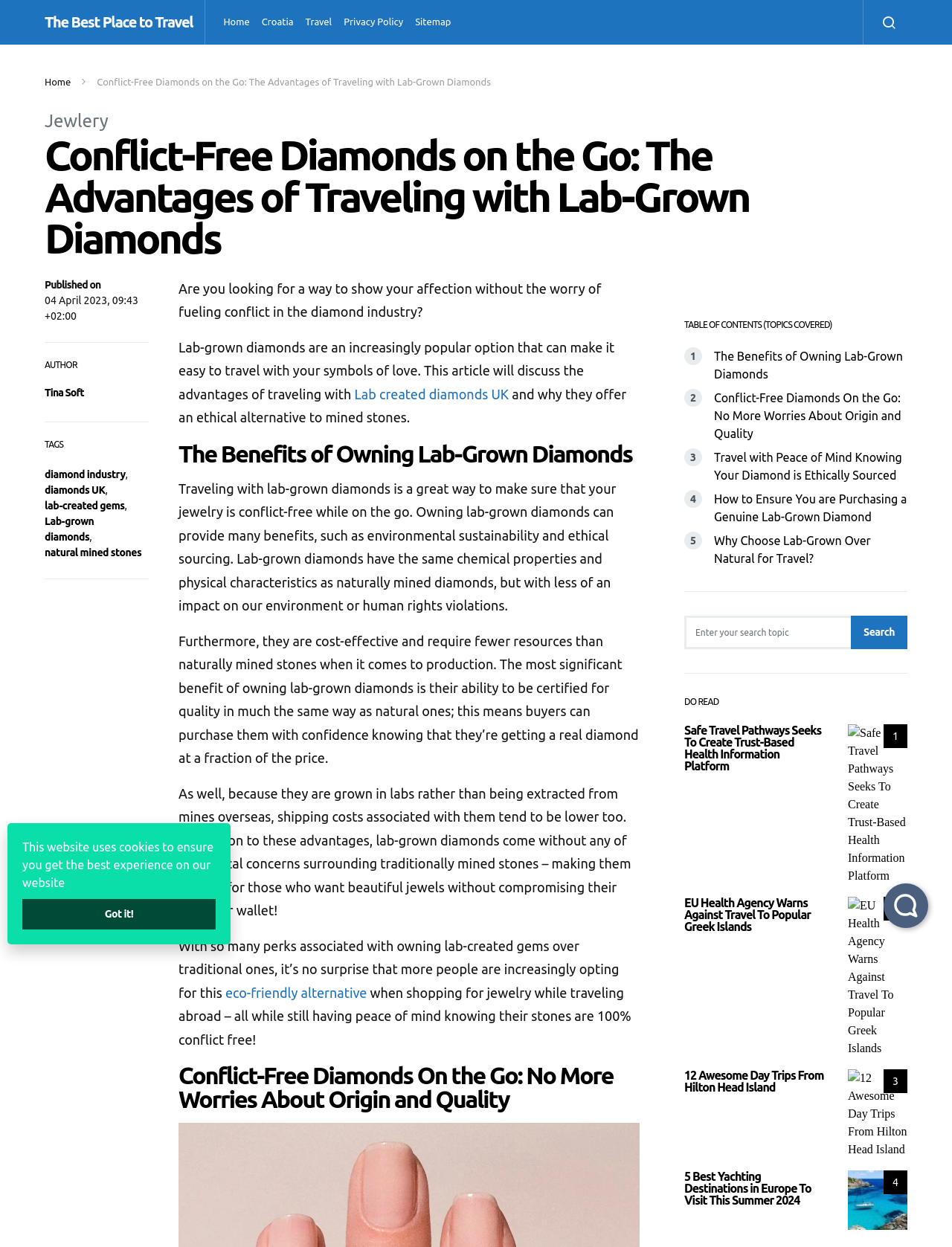What is the purpose of the 'TABLE OF CONTENTS' section?
Please use the visual content to give a single word or phrase answer.

To navigate the article